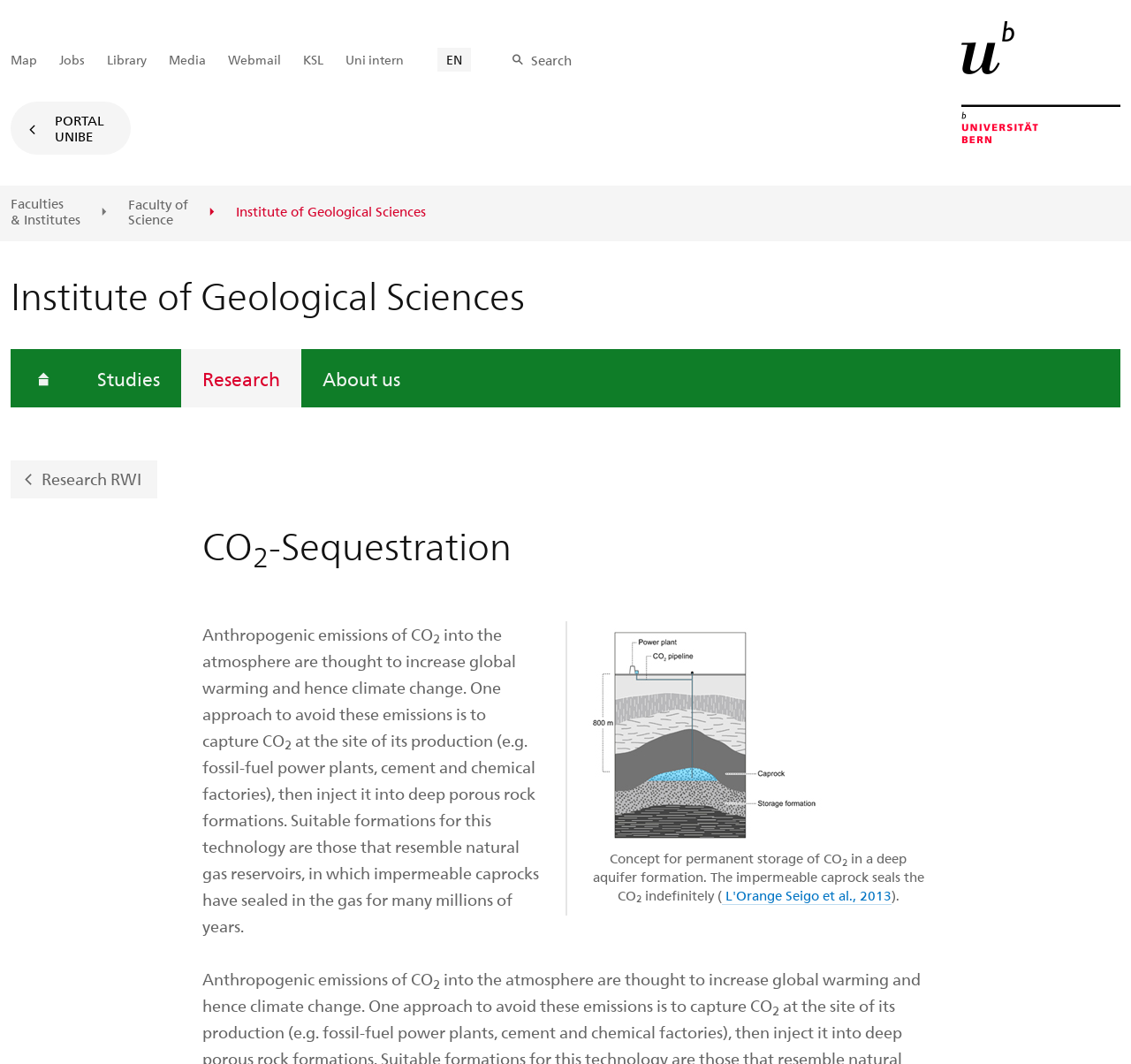Mark the bounding box of the element that matches the following description: "About us".

[0.266, 0.328, 0.373, 0.383]